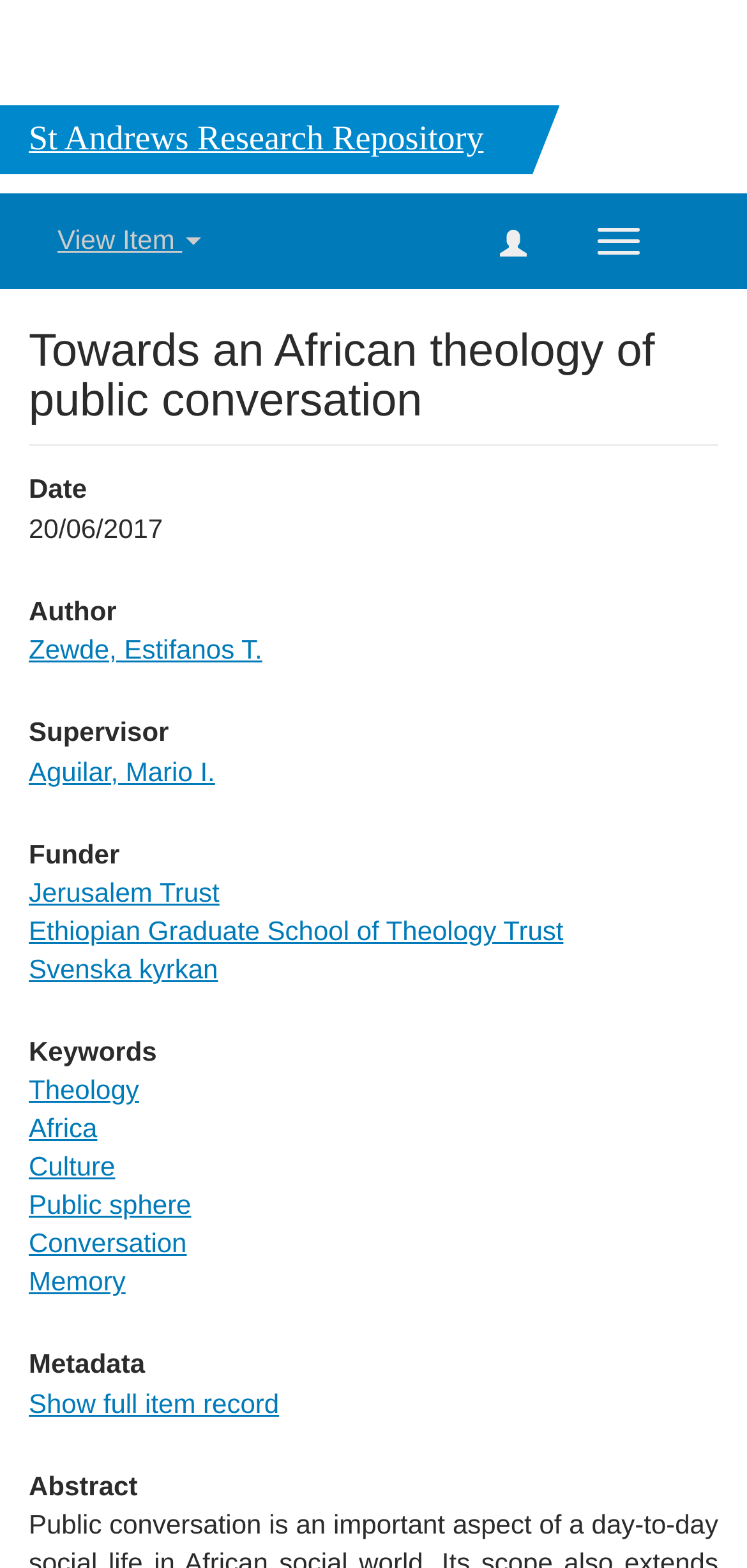What is the date of the item?
Using the image as a reference, deliver a detailed and thorough answer to the question.

I found the date of the item by looking at the 'Date' heading and the corresponding static text '20/06/2017' below it.